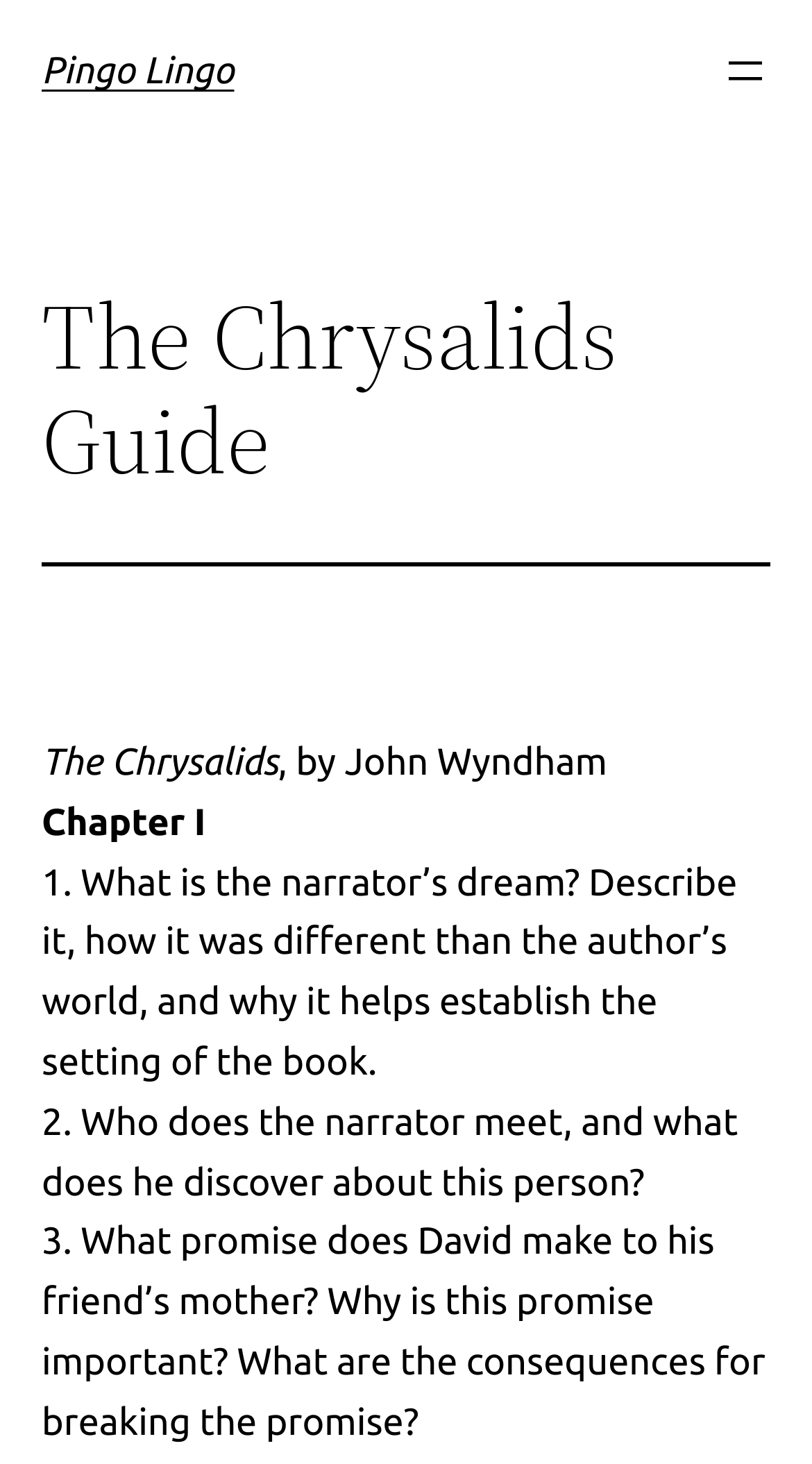Respond with a single word or phrase to the following question:
What is the purpose of the 'Open menu' button?

To open a dialog